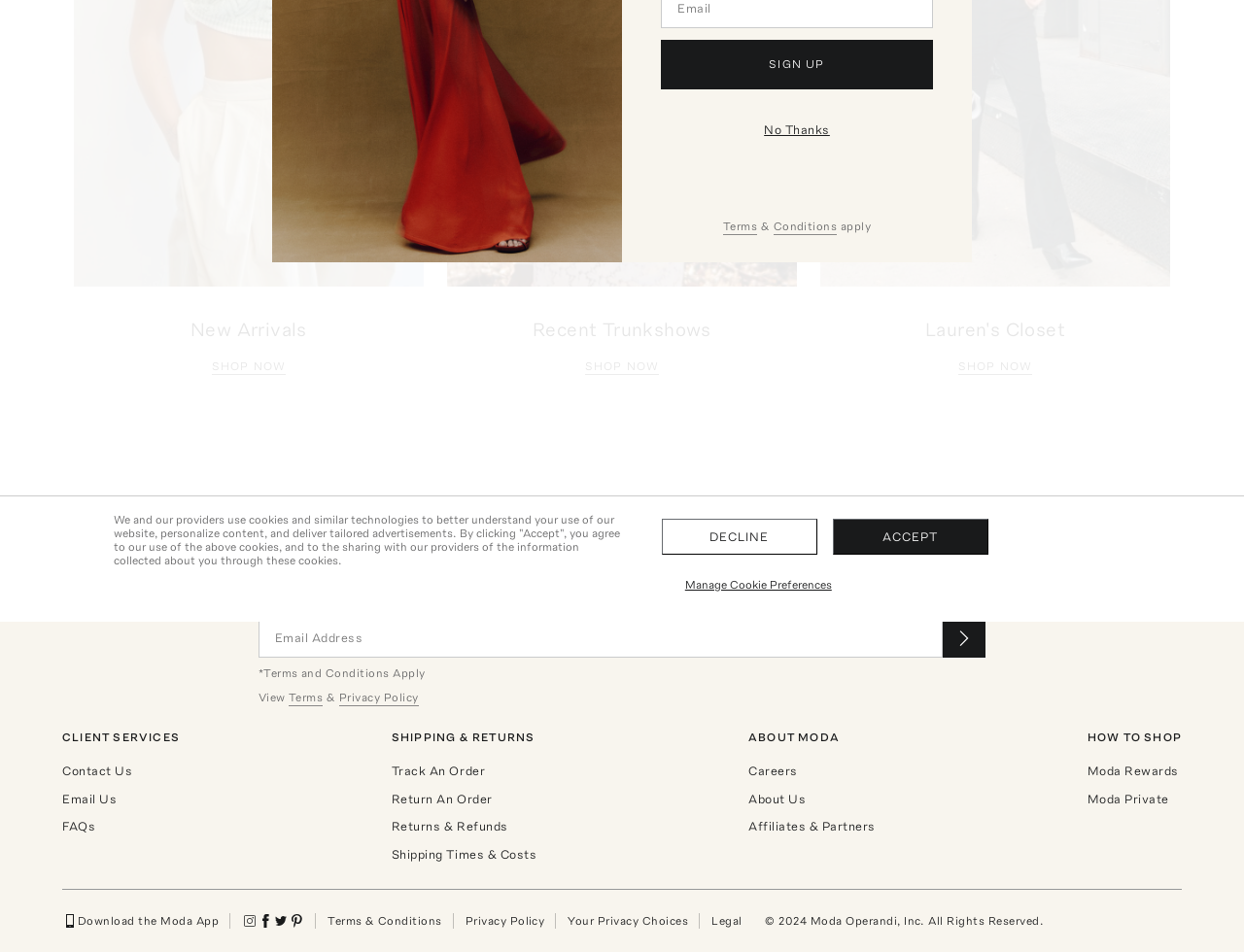Please locate the UI element described by "aria-label="Submit email for our newsletter"" and provide its bounding box coordinates.

[0.758, 0.649, 0.792, 0.691]